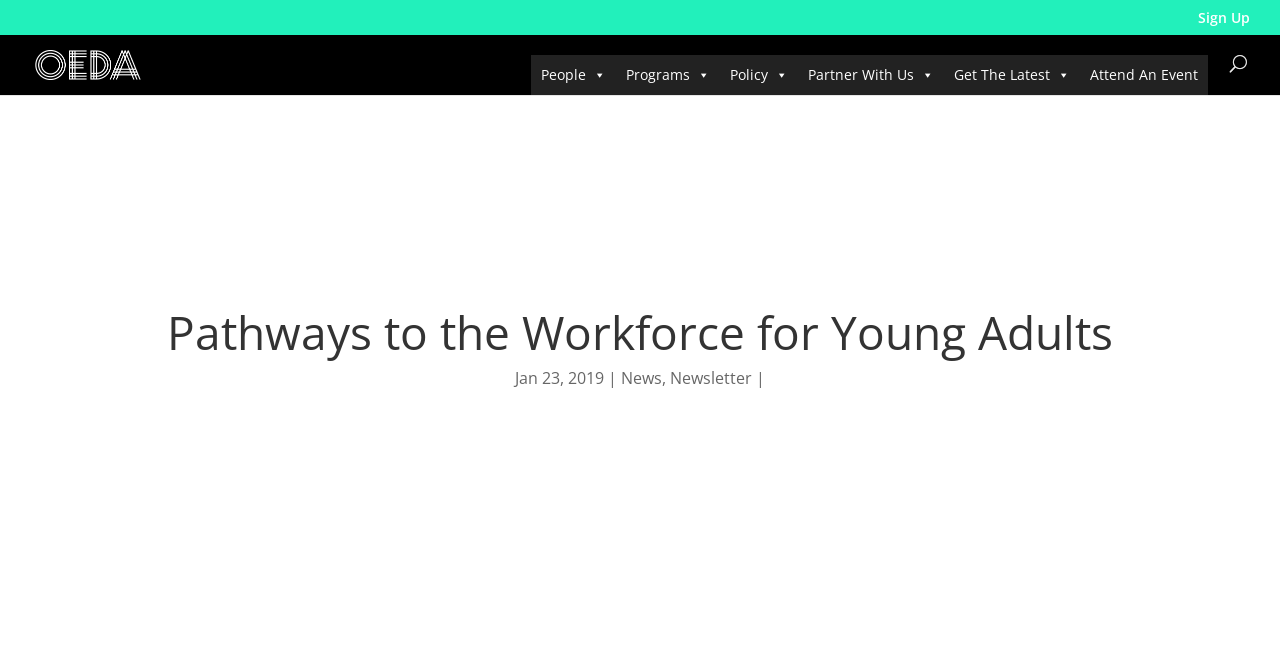Specify the bounding box coordinates of the area to click in order to follow the given instruction: "Open accessibility tools."

None